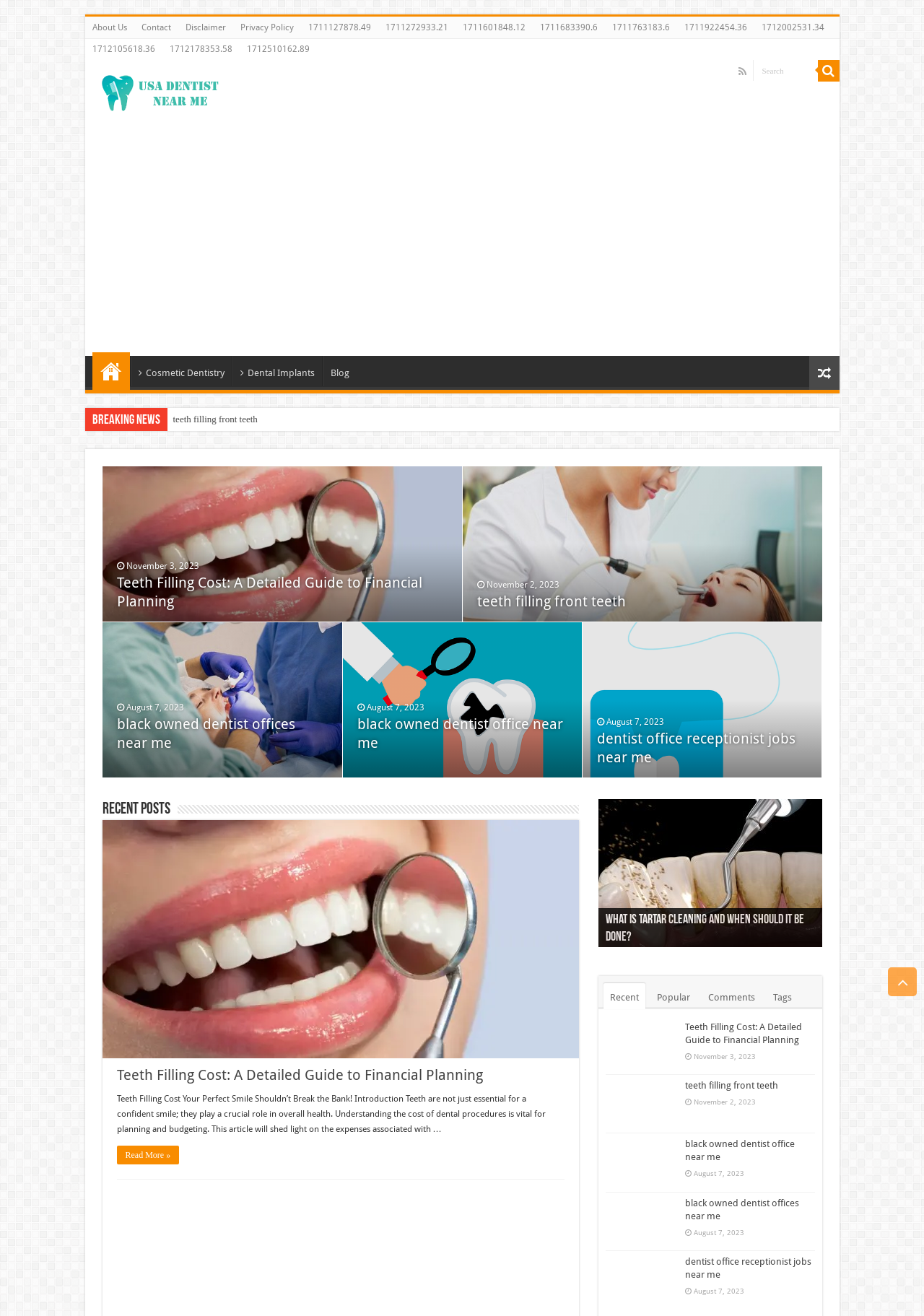Identify the bounding box coordinates for the element you need to click to achieve the following task: "Visit the home page". The coordinates must be four float values ranging from 0 to 1, formatted as [left, top, right, bottom].

[0.1, 0.268, 0.14, 0.296]